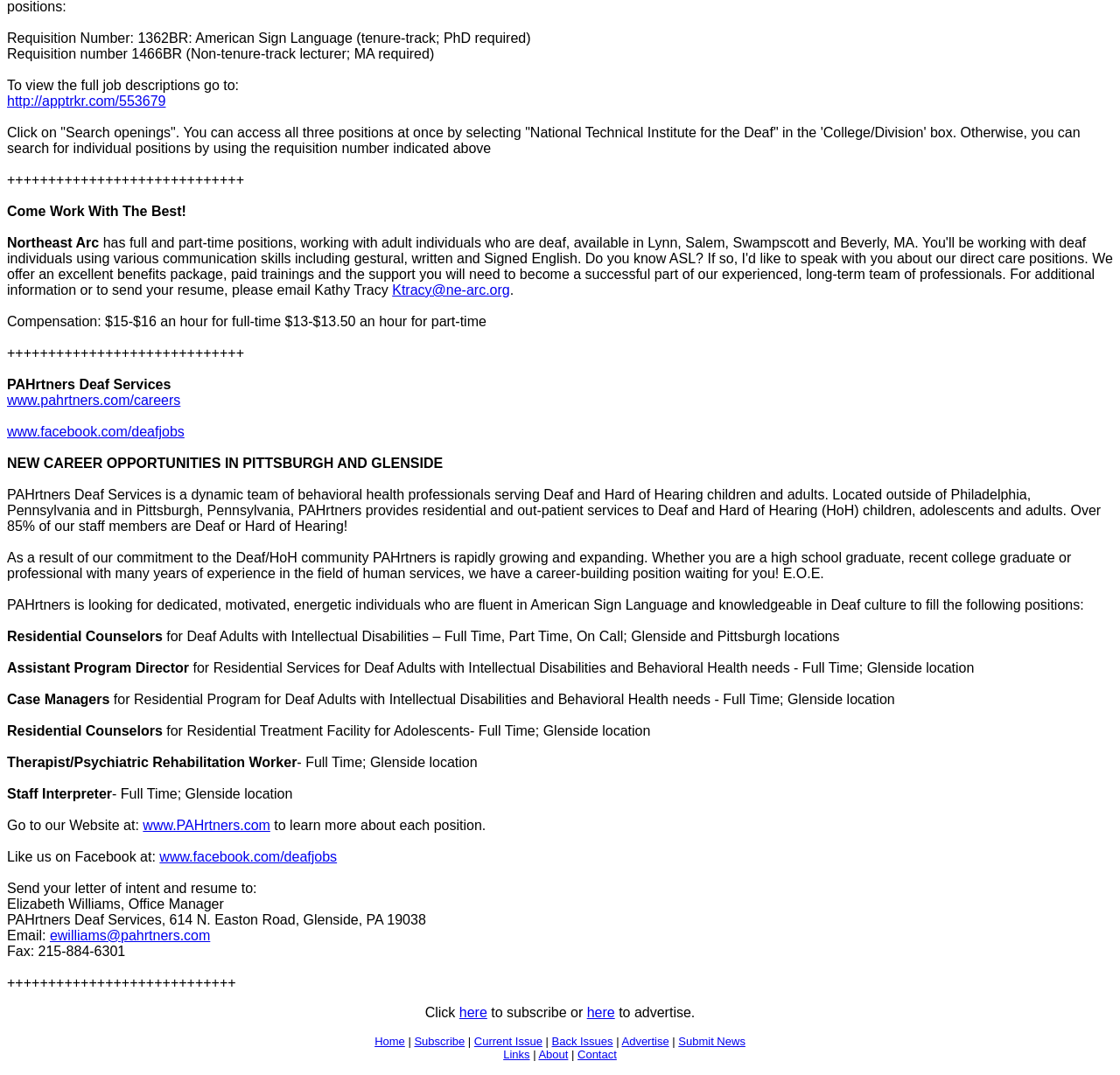What is the salary range for full-time Residential Counselors?
Using the image as a reference, give an elaborate response to the question.

I found the salary range for full-time Residential Counselors mentioned in the text 'Compensation: $15-$16 an hour for full-time $13-$13.50 an hour for part-time'.